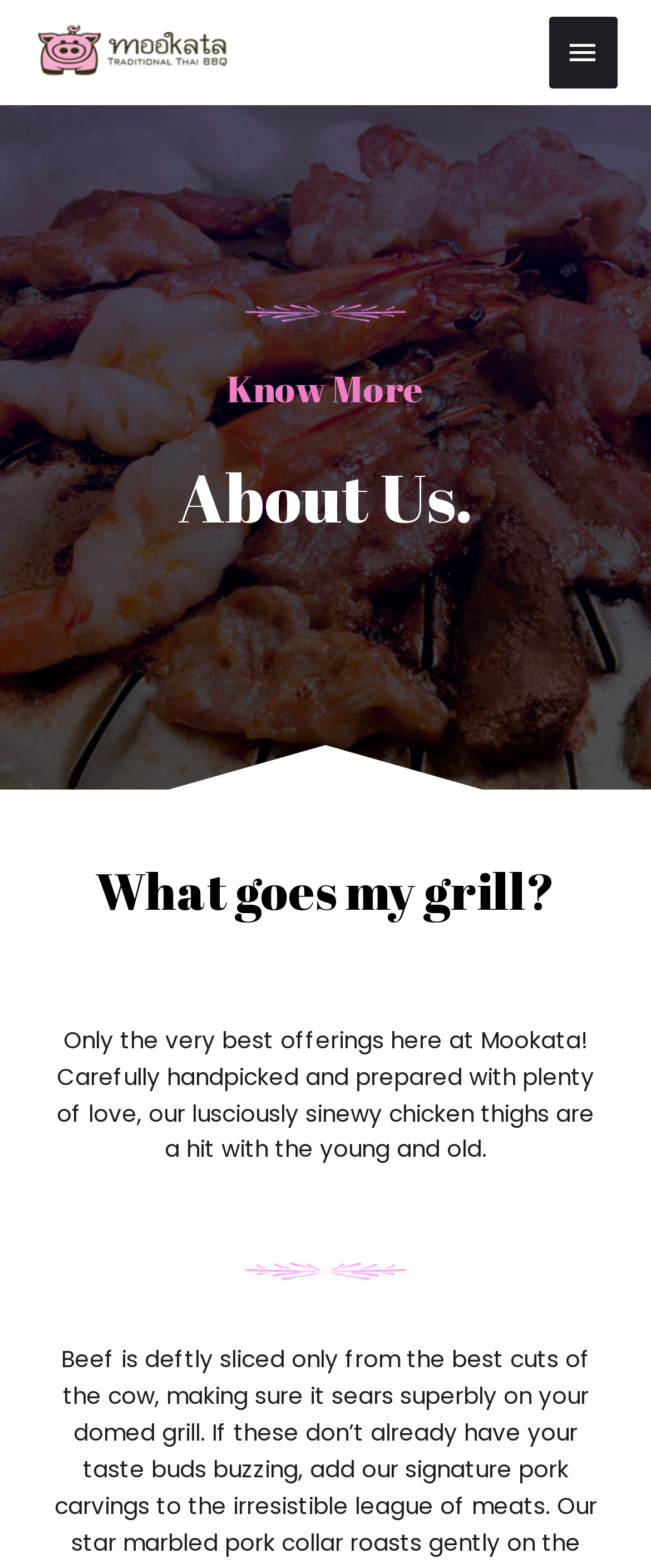What is the name of the website? Analyze the screenshot and reply with just one word or a short phrase.

mookata.com